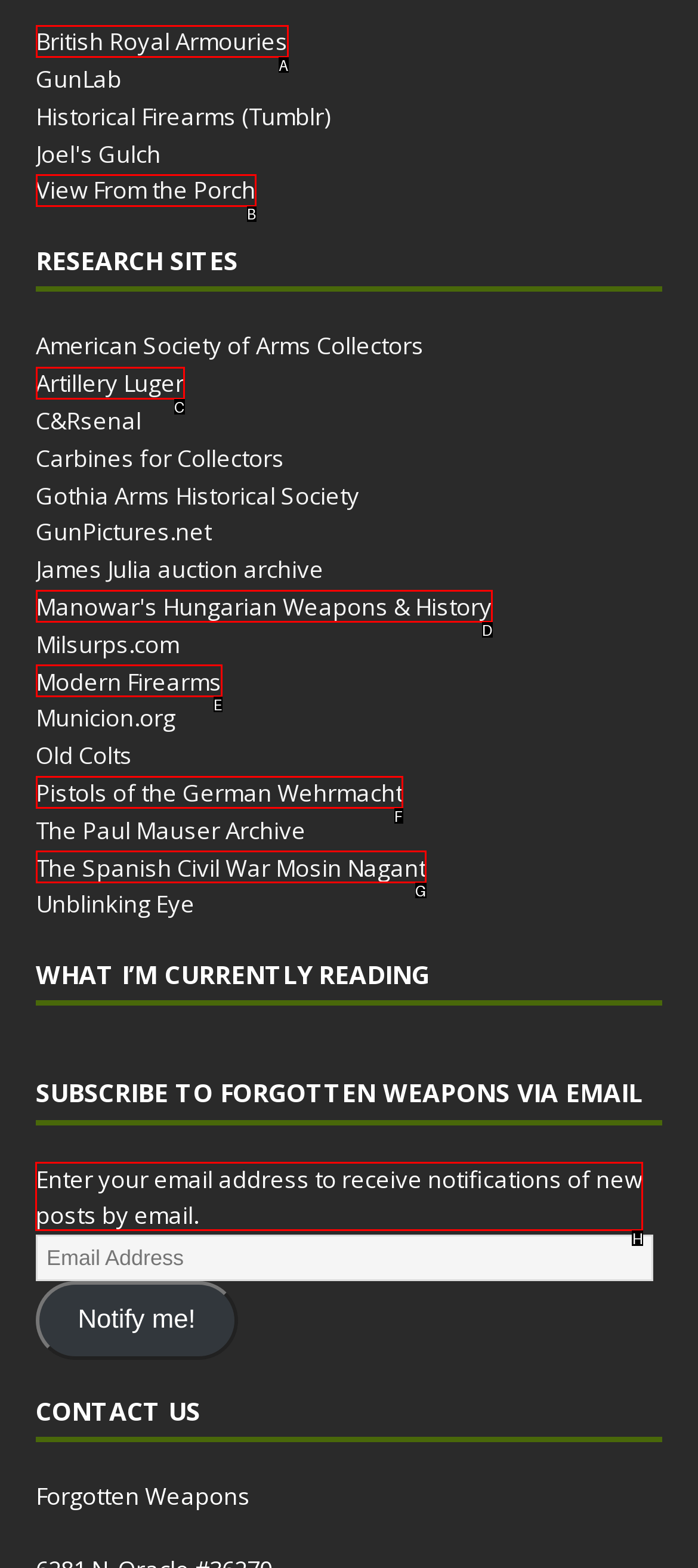Identify the letter of the option that should be selected to accomplish the following task: Check contact us page. Provide the letter directly.

None